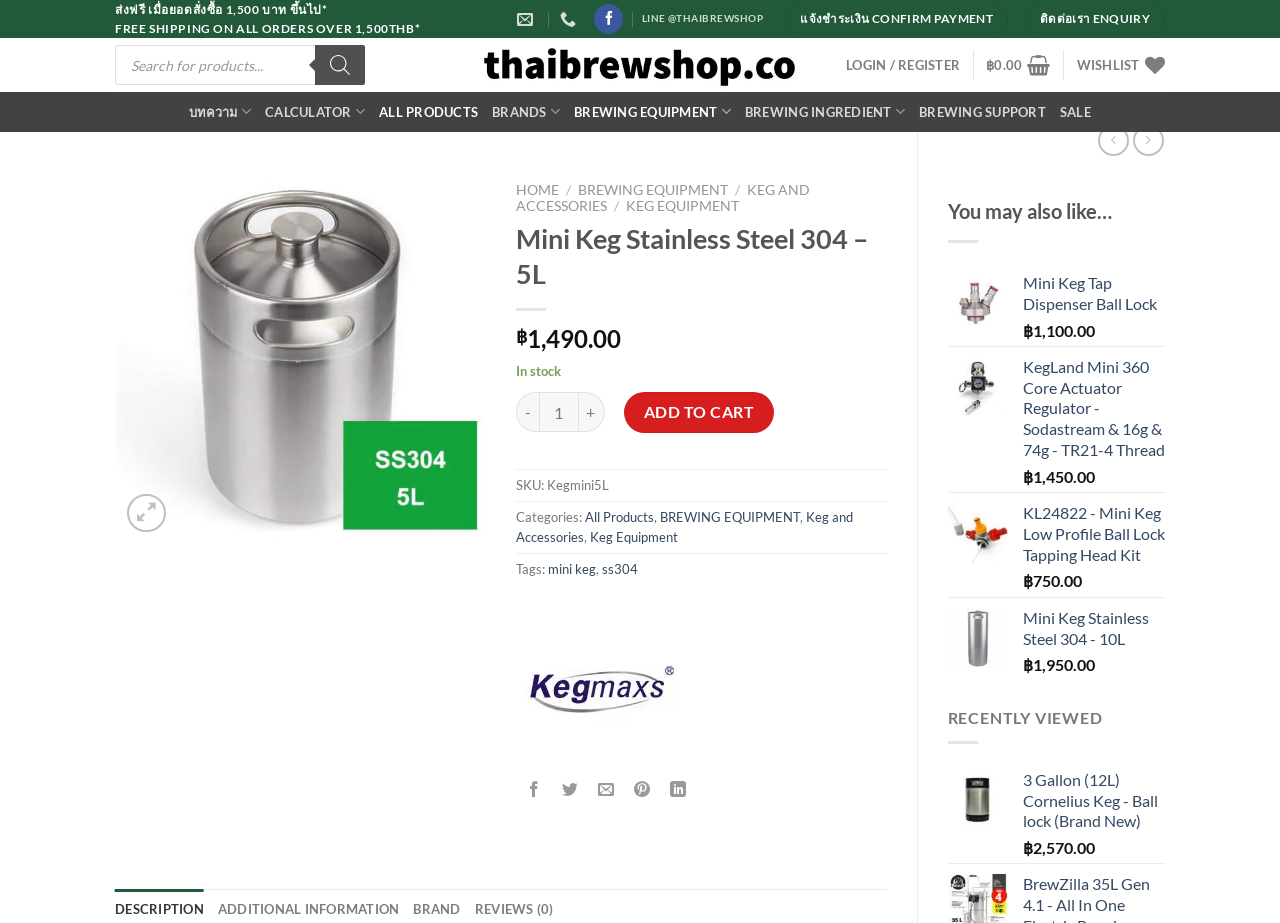What is the minimum quantity of the product that can be added to the cart?
Refer to the image and provide a detailed answer to the question.

I found the minimum quantity of the product that can be added to the cart by looking at the spinbutton 'Product quantity' which has a minimum value of 1.